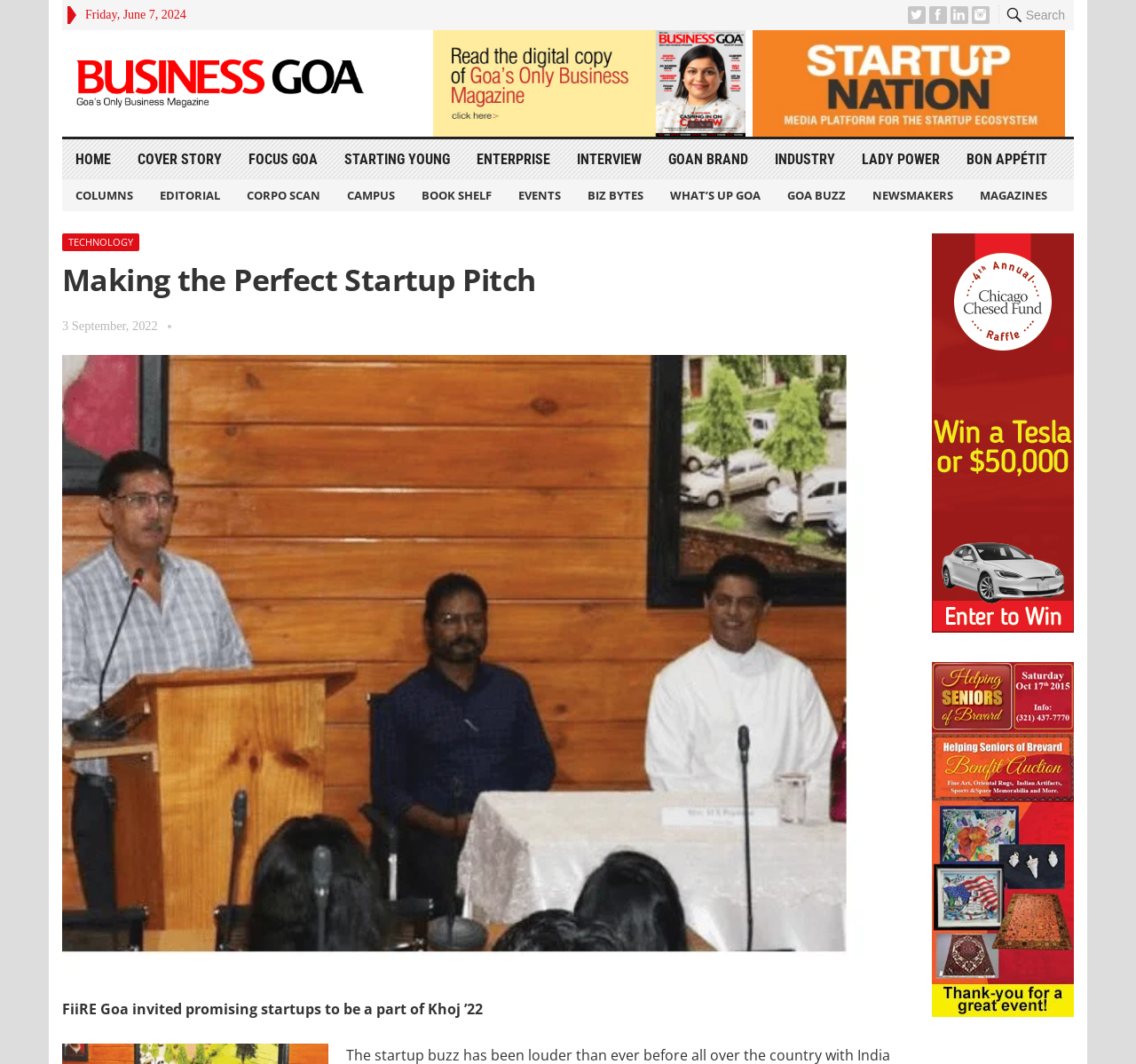Identify the bounding box coordinates of the clickable region necessary to fulfill the following instruction: "Click on the 'solid multi-tip punches' link". The bounding box coordinates should be four float numbers between 0 and 1, i.e., [left, top, right, bottom].

None